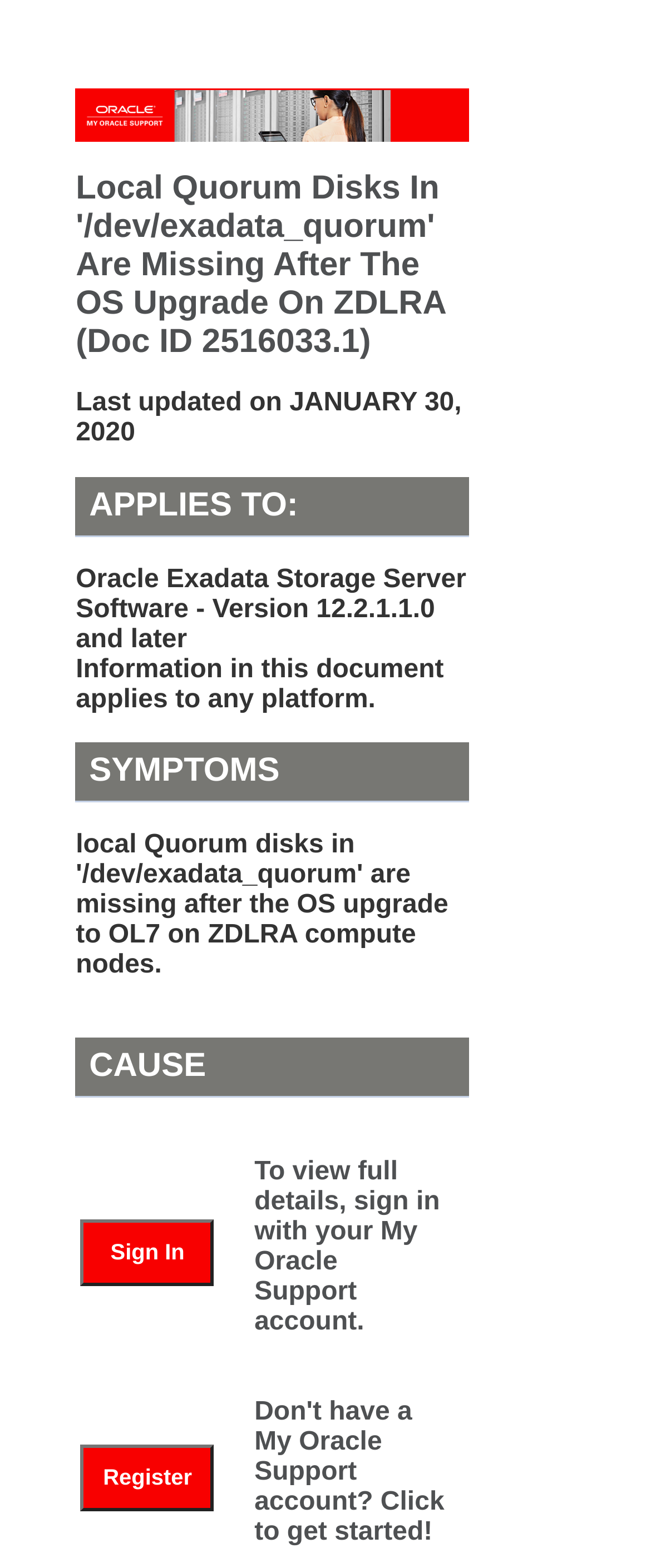Using the information in the image, give a detailed answer to the following question: What is the last updated date of this document?

The last updated date can be found in the static text element that contains the text 'Last updated on JANUARY 30, 2020'. This element is located below the title of the page.